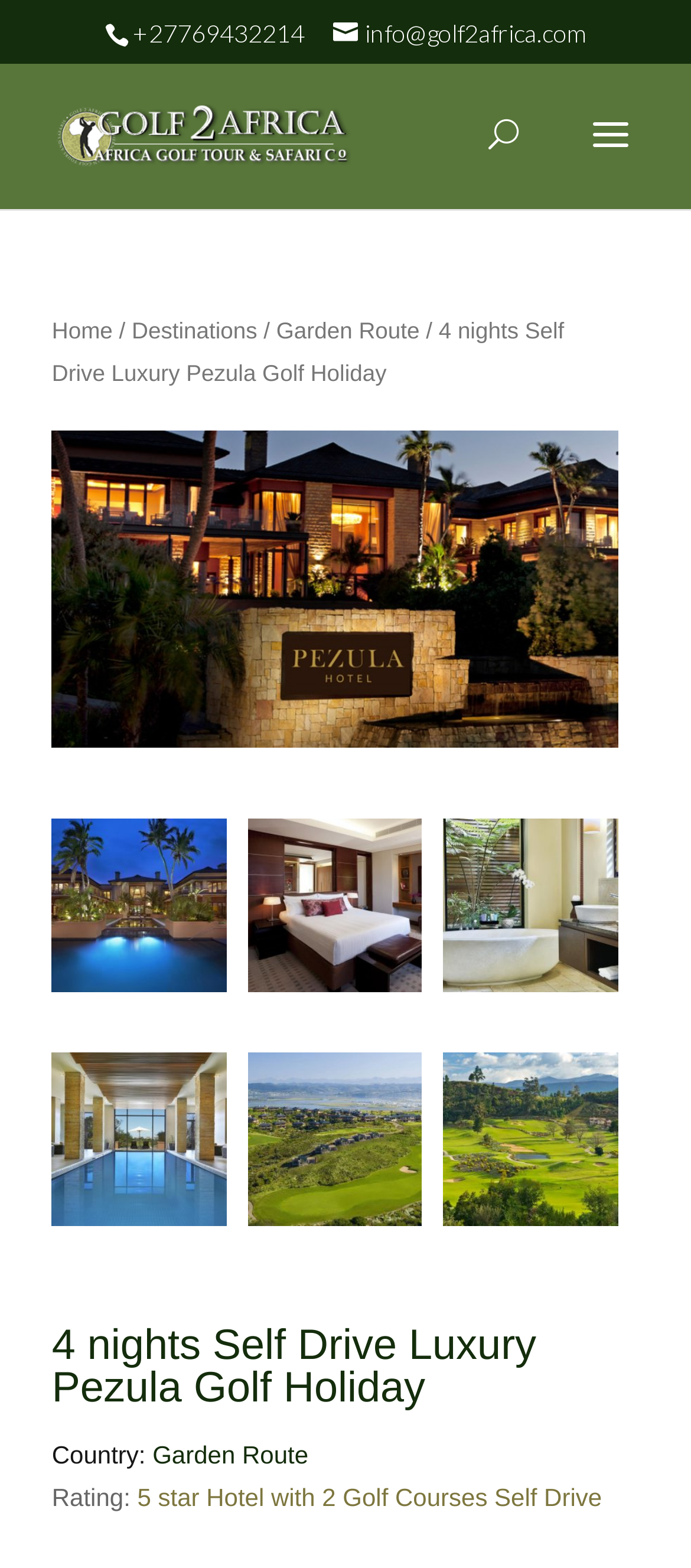Provide an in-depth caption for the contents of the webpage.

This webpage is about a 4-night self-drive luxury golf holiday at Pezula, located in the Garden Route town of Knysna. At the top of the page, there are three links: a phone number, an email address, and a link to "Golf Tours South Africa" accompanied by an image. 

Below these links, there is a search bar with a label "Search for:" and a search box. To the right of the search bar, there are four links: "Home", "Destinations", "Garden Route", and a title "4 nights Self Drive Luxury Pezula Golf Holiday". 

Further down, there is a large section showcasing Pezula Hotel, with five images and corresponding links: "Pezula Hotel", "Pezula Suite", "Pezula Bathroom", "Pezula Swimming Pool", and "Pezula Golf Course". 

Next to the Pezula Hotel section, there is an image and link for "Simola" golf course. 

At the bottom of the page, there is a heading "4 nights Self Drive Luxury Pezula Golf Holiday" followed by a section with the label "Country:" and a link to "Garden Route". Finally, there is a paragraph describing the holiday package as a "5 star Hotel with 2 Golf Courses Self Drive".